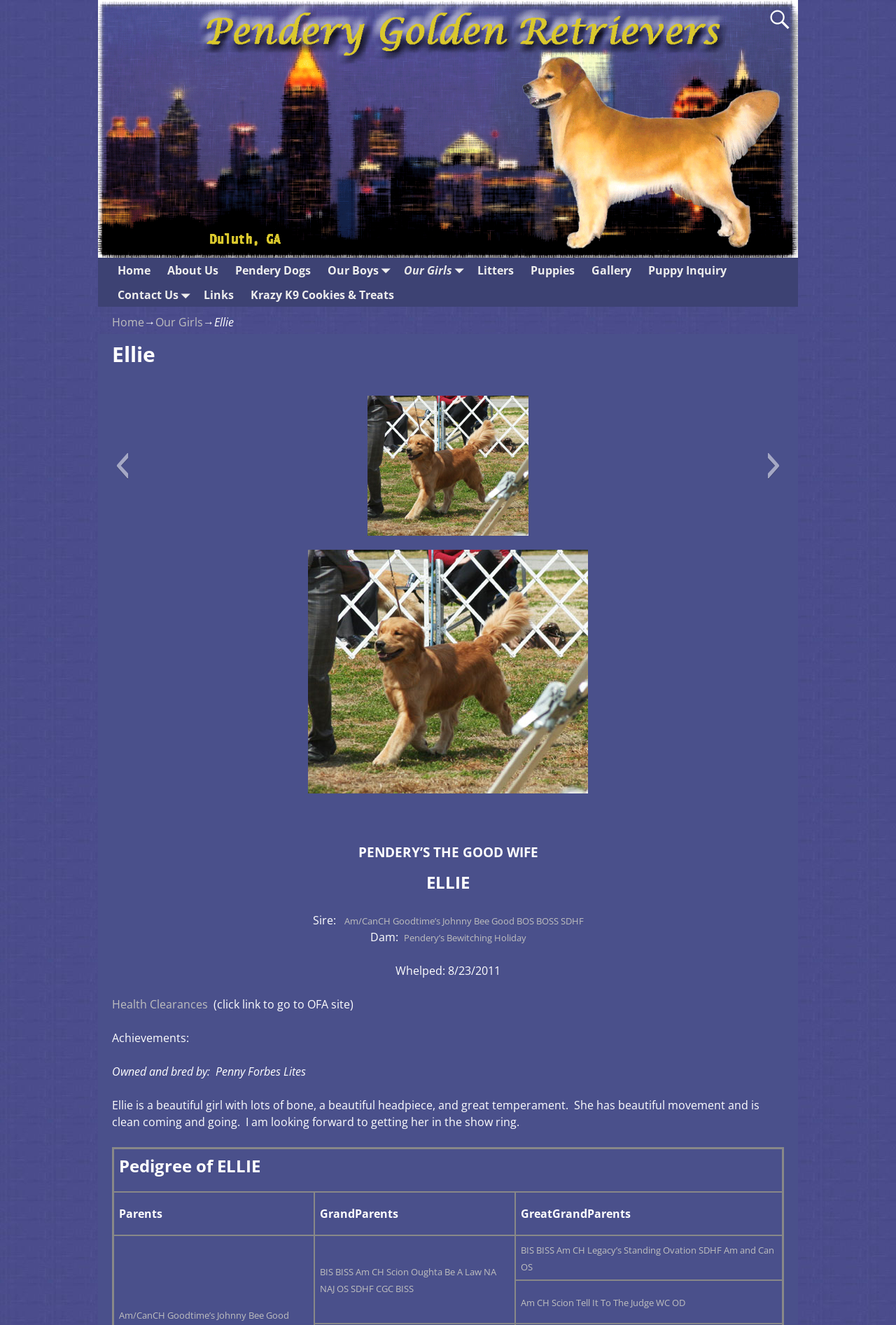Please specify the bounding box coordinates of the clickable section necessary to execute the following command: "click Previous".

[0.129, 0.341, 0.144, 0.362]